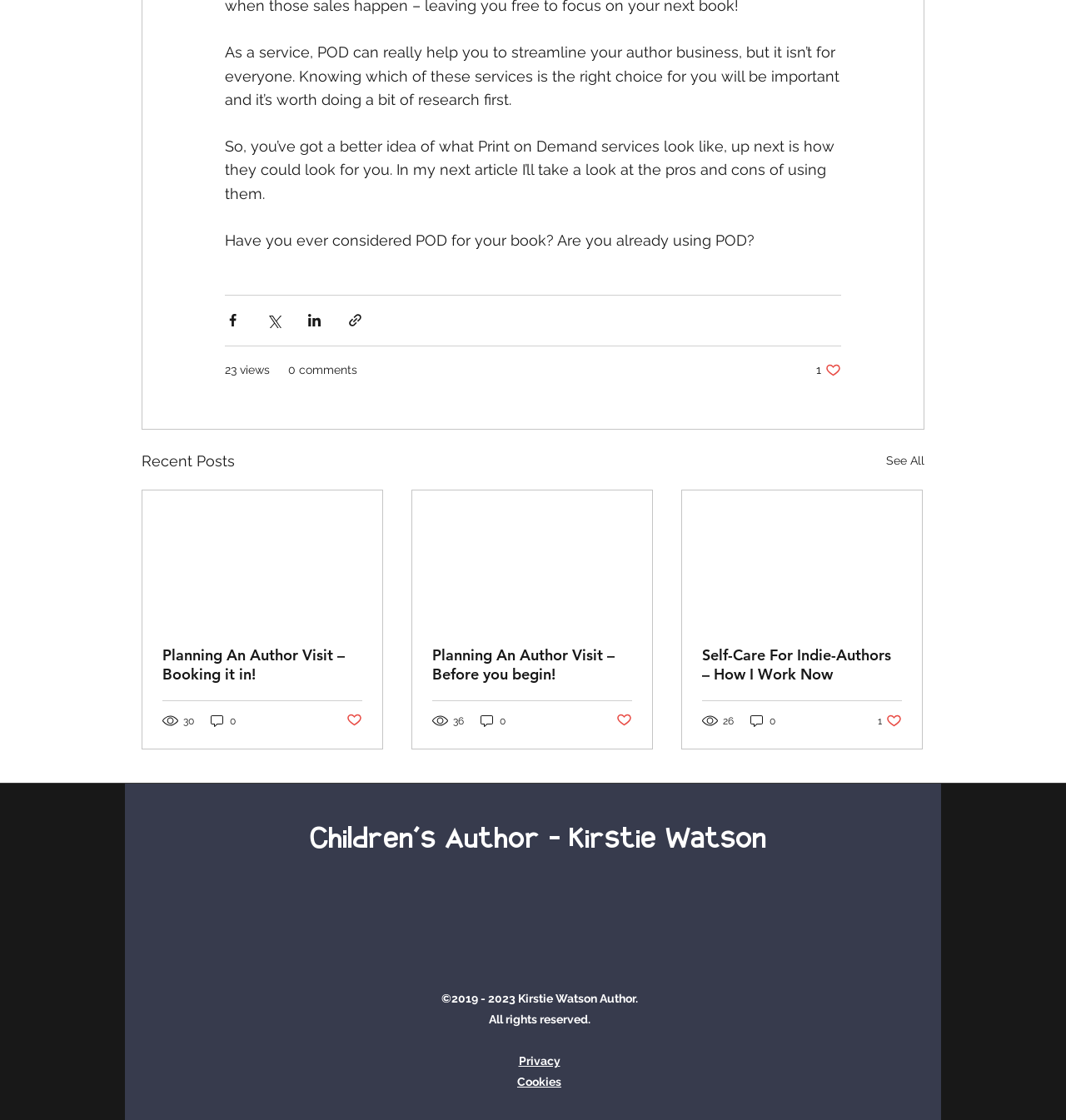What is the copyright year range of the webpage?
Could you give a comprehensive explanation in response to this question?

The copyright year range of the webpage is 2019 - 2023, which is mentioned in the StaticText element '©2019 - 2023 Kirstie Watson Author.' at the bottom of the webpage.